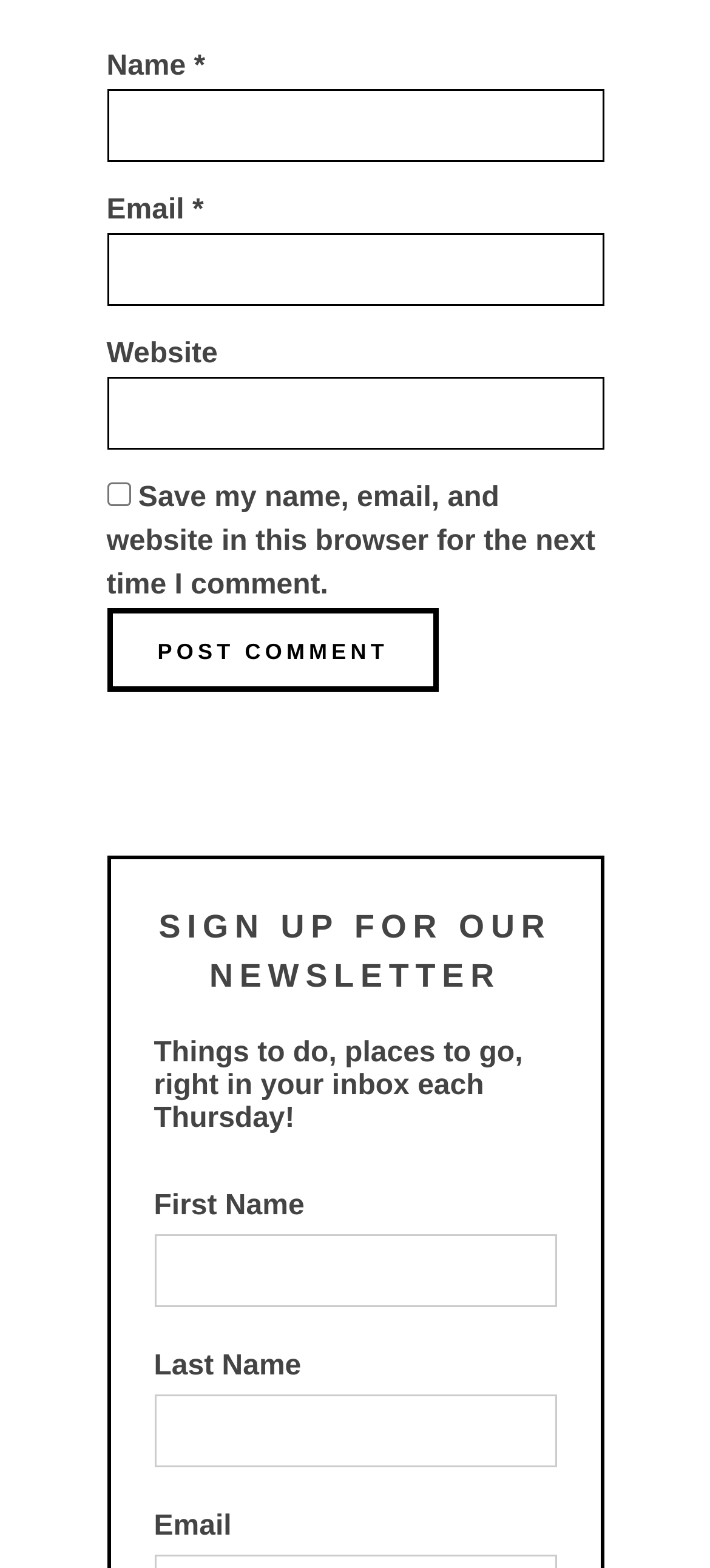Give a concise answer using one word or a phrase to the following question:
What is the button at the bottom of the comment form for?

Post Comment